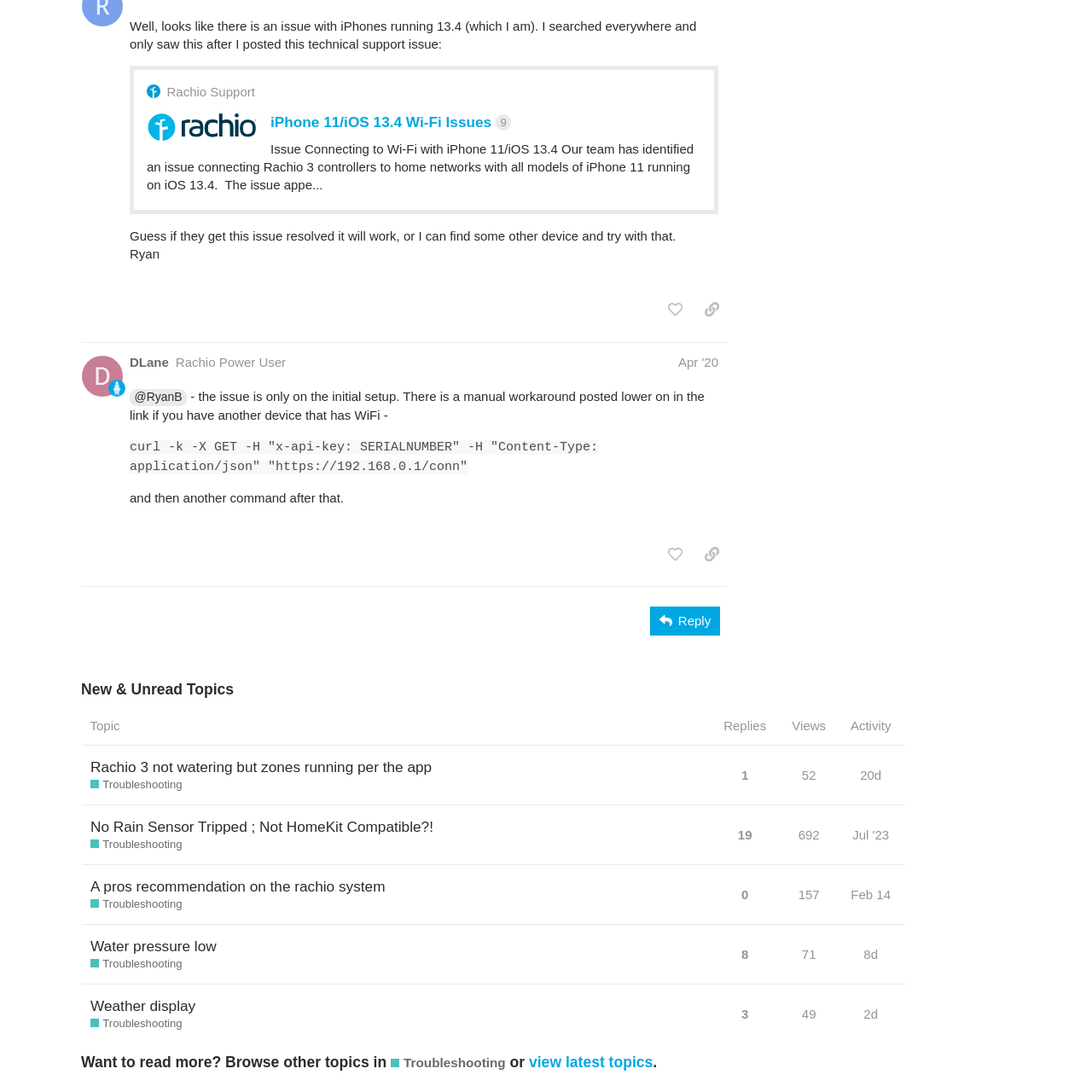Please identify the bounding box coordinates of the element's region that I should click in order to complete the following instruction: "Like the post by DLane". The bounding box coordinates consist of four float numbers between 0 and 1, i.e., [left, top, right, bottom].

[0.604, 0.494, 0.633, 0.521]